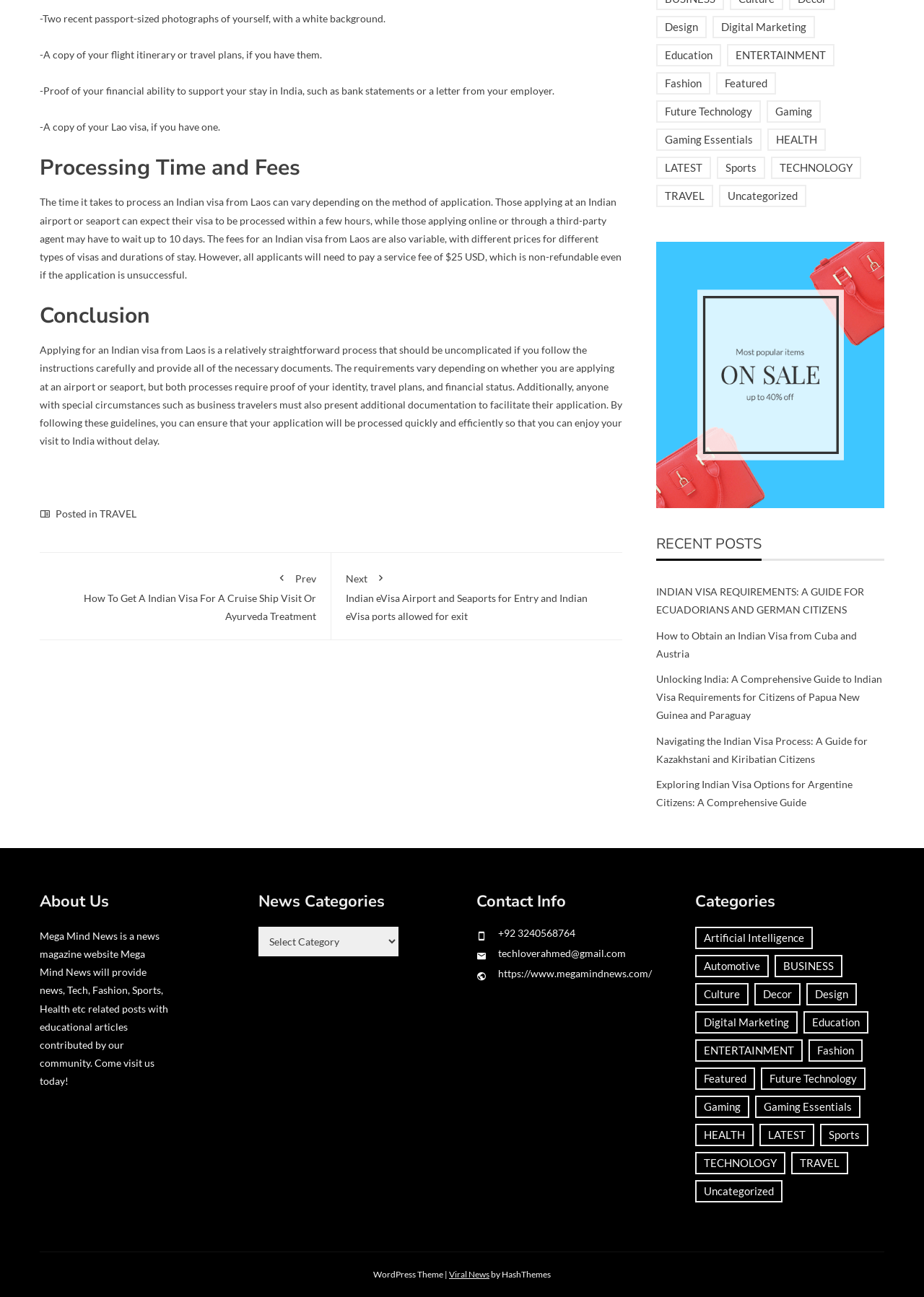Specify the bounding box coordinates of the area to click in order to execute this command: 'Click on the 'INDIAN VISA REQUIREMENTS: A GUIDE FOR ECUADORIANS AND GERMAN CITIZENS' link'. The coordinates should consist of four float numbers ranging from 0 to 1, and should be formatted as [left, top, right, bottom].

[0.71, 0.451, 0.935, 0.475]